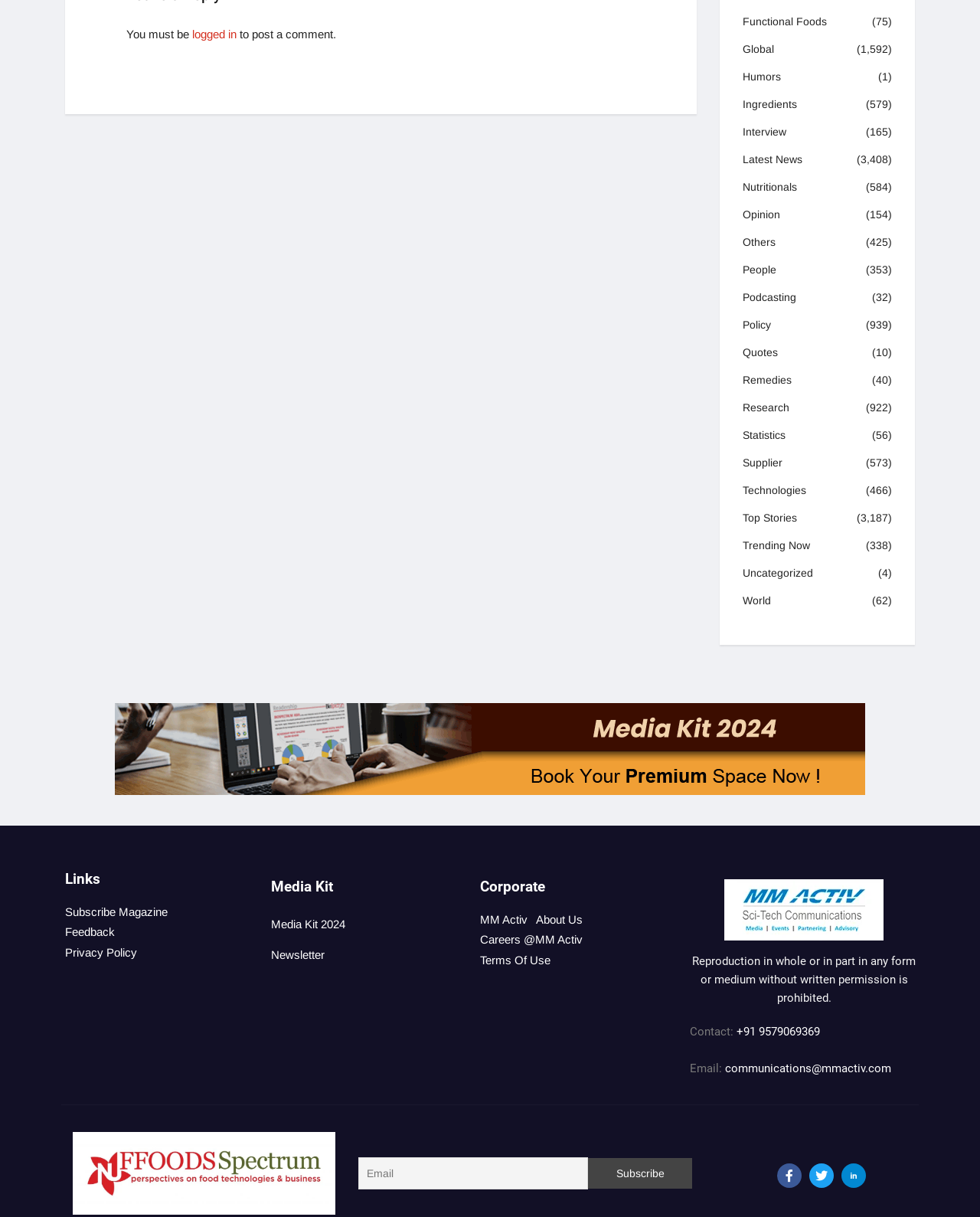How many links are under the 'Media Kit' heading?
Using the image, respond with a single word or phrase.

2